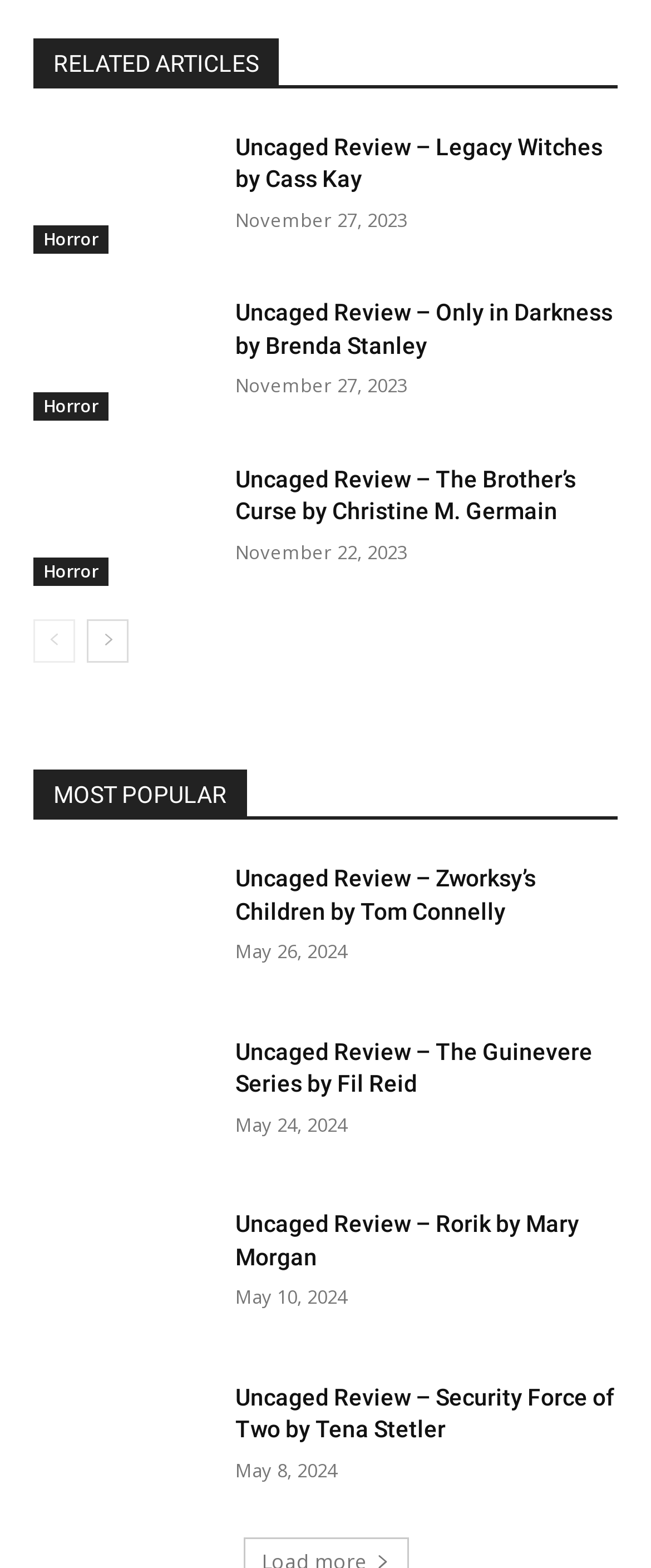Find the bounding box coordinates for the area that should be clicked to accomplish the instruction: "Go to the previous page".

[0.051, 0.395, 0.115, 0.423]